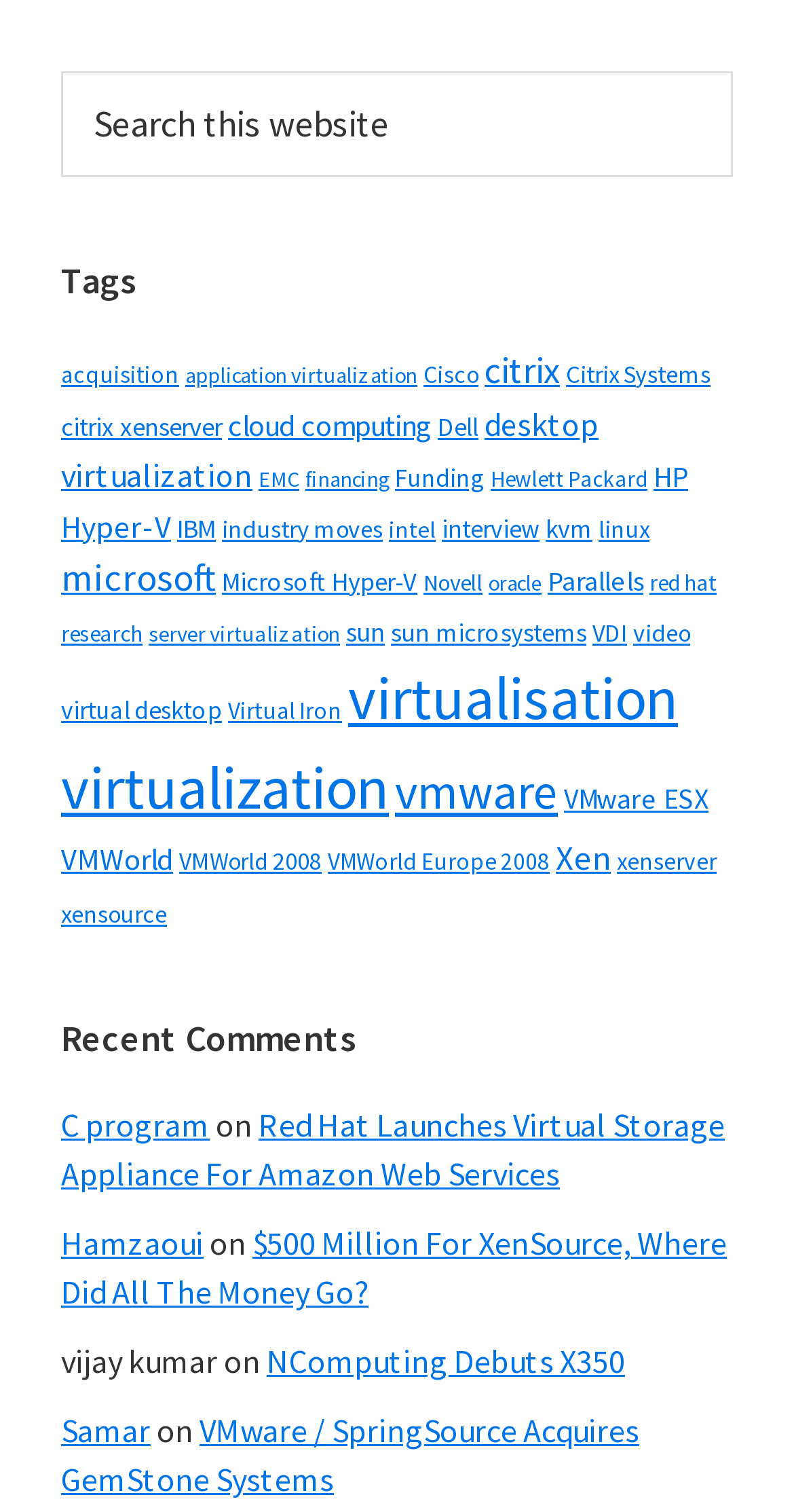With reference to the screenshot, provide a detailed response to the question below:
What is the topic of the webpage?

The webpage has various sections and links related to virtualization, including tags, comments, and links to articles about virtualization. This suggests that the topic of the webpage is virtualization.